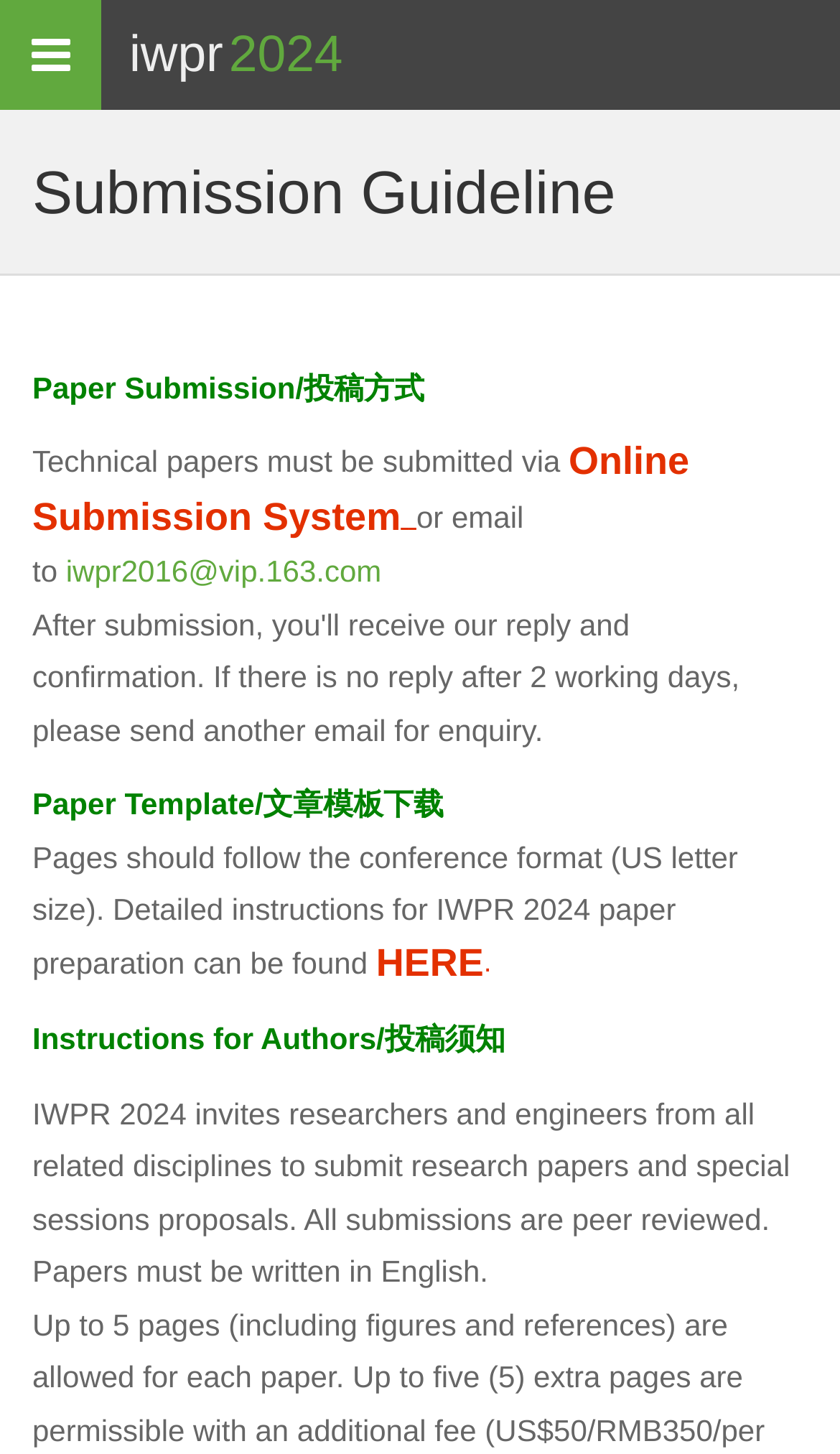Describe all the visual and textual components of the webpage comprehensively.

The webpage appears to be a conference webpage, specifically for the 9th IWPR 2024, held in Xiamen. At the top left corner, there is a button with an icon. Next to it, there is a link with the text "iwpr 2024". 

Below these elements, there is a heading that reads "Submission Guideline". Under this heading, there are several sections of text and links that provide information on submitting papers to the conference. The first section explains that papers must be submitted via the Online Submission System, which is linked. There is also an option to submit via email, with the email address provided.

Further down, there is a section on paper templates, with a heading that reads "Paper Template/文章模板下载". Below this, there is a paragraph of text that explains the formatting requirements for papers, with a link to more detailed instructions.

The next section is headed "Instructions for Authors/投稿须知", which provides an overview of the submission process, including the peer-review process. Finally, there is a note that papers must be written in English.